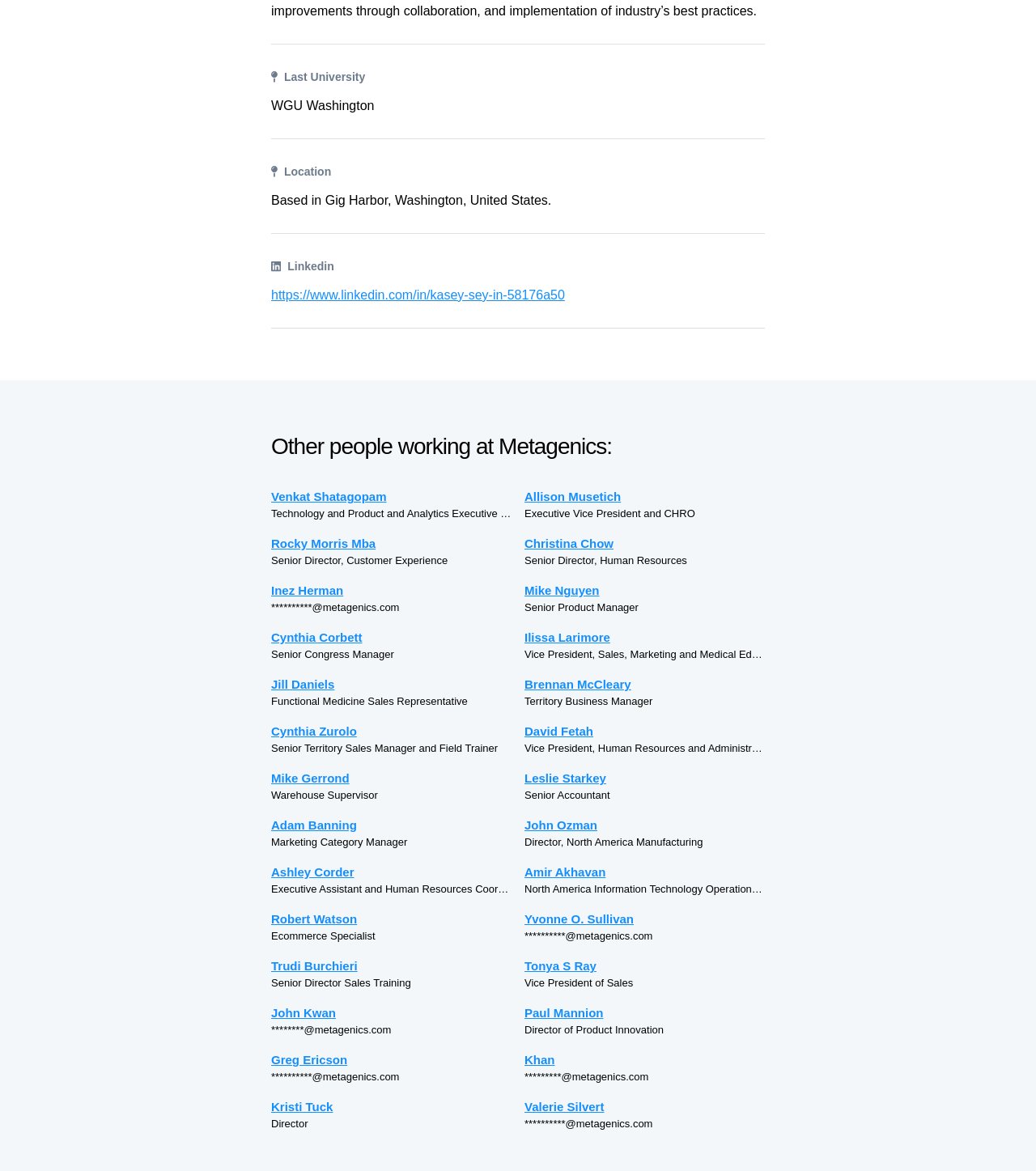What is the job title of Allison Musetich?
Analyze the image and provide a thorough answer to the question.

The question asks for the job title of Allison Musetich, which can be found in the StaticText element with the text 'Executive Vice President and CHRO' at coordinates [0.506, 0.434, 0.671, 0.444].